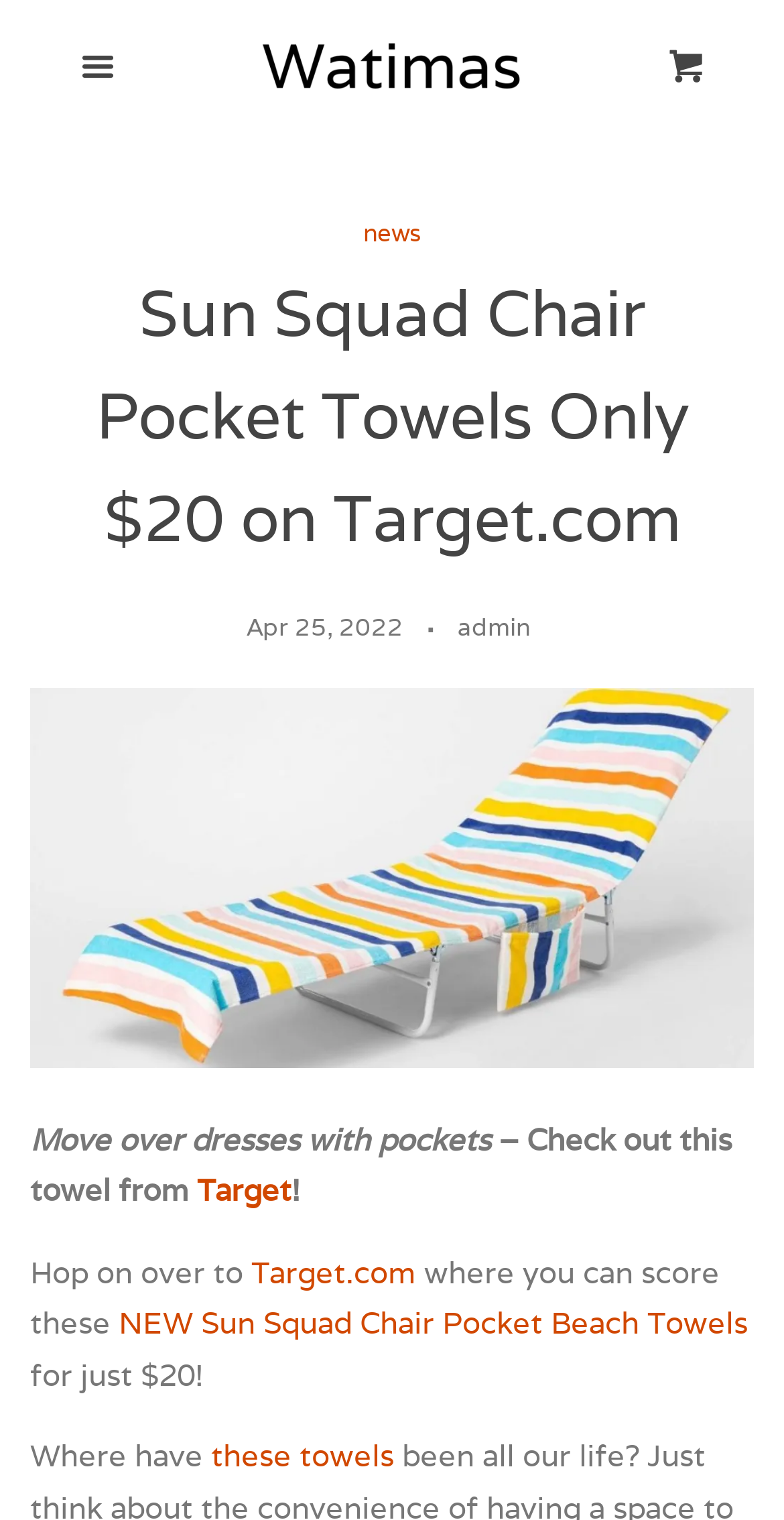Using the webpage screenshot, locate the HTML element that fits the following description and provide its bounding box: "FAQ".

[0.0, 0.282, 0.641, 0.361]